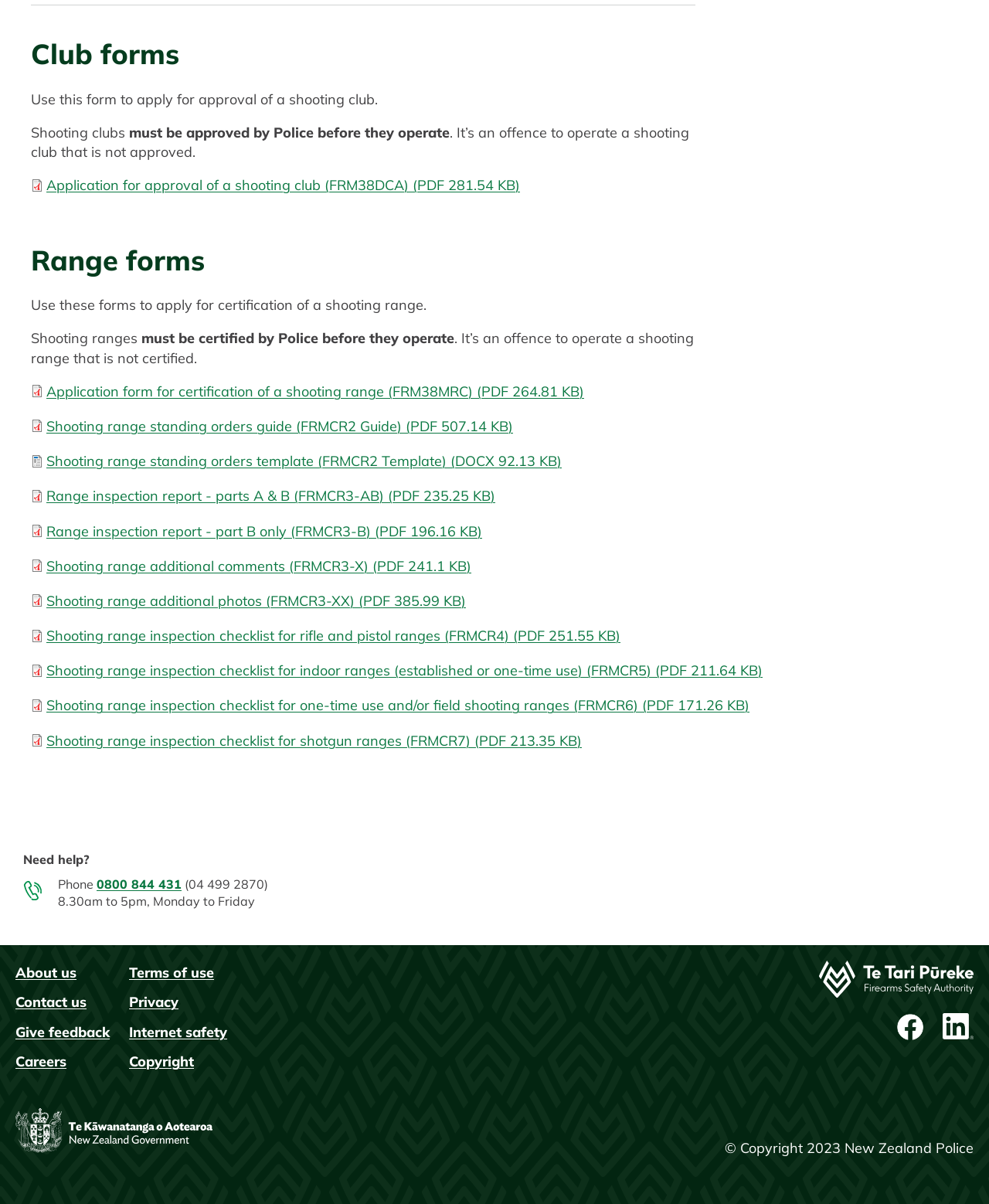What is the file type of the 'Shooting range standing orders guide'?
Please describe in detail the information shown in the image to answer the question.

The file type of the 'Shooting range standing orders guide' can be determined by looking at the link text, which includes '(PDF 507.14 KB)', indicating that the file is a PDF.